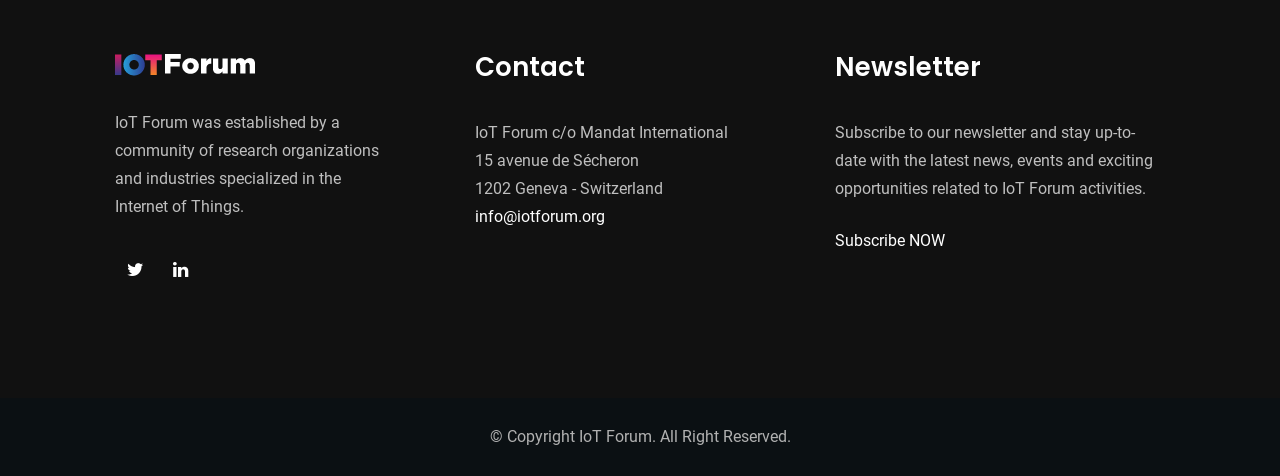Using floating point numbers between 0 and 1, provide the bounding box coordinates in the format (top-left x, top-left y, bottom-right x, bottom-right y). Locate the UI element described here: Subscribe NOW

[0.652, 0.486, 0.738, 0.526]